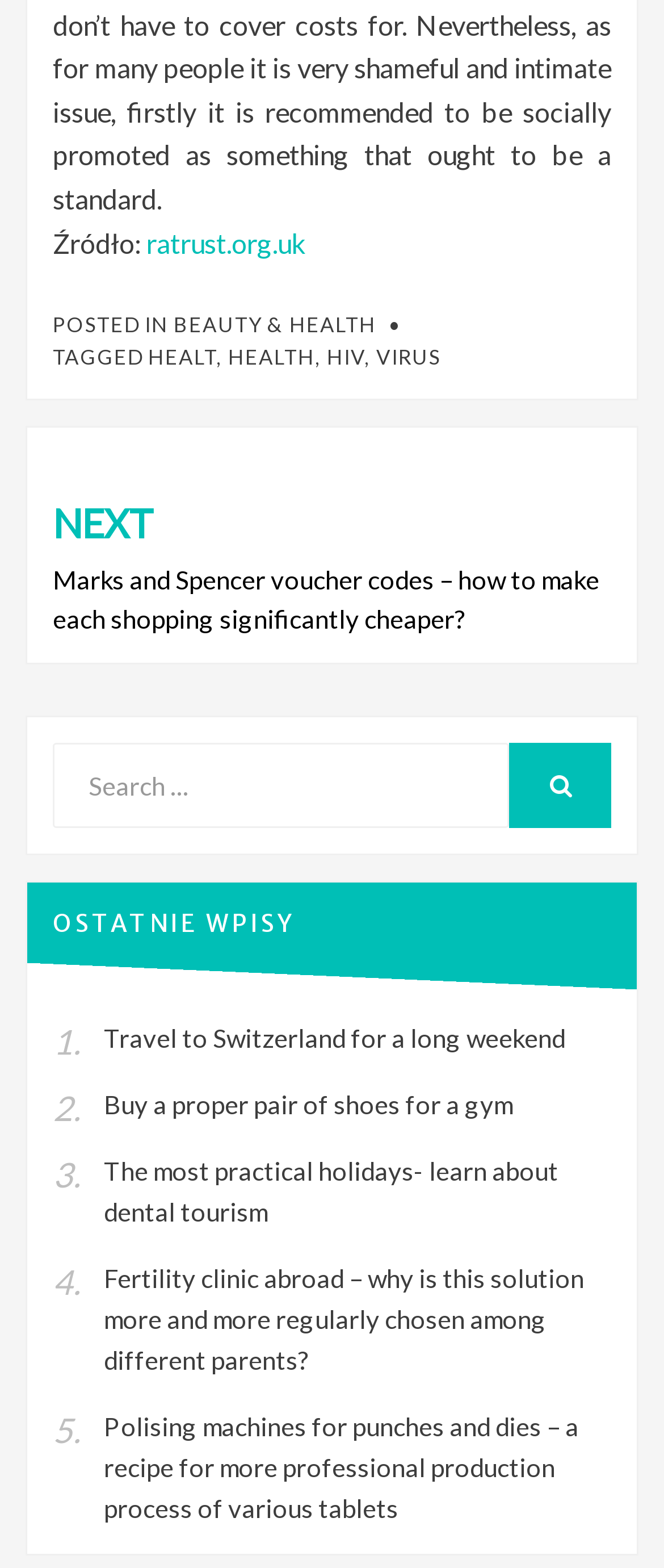How many links are in the footer section?
Can you offer a detailed and complete answer to this question?

The footer section is located at the bottom of the webpage and contains several links. By counting the links, we can see that there are 7 links in total, including 'BEAUTY & HEALTH', 'HEALT', 'HEALTH', 'HIV', 'VIRUS', 'POSTED IN', and 'TAGGED'.